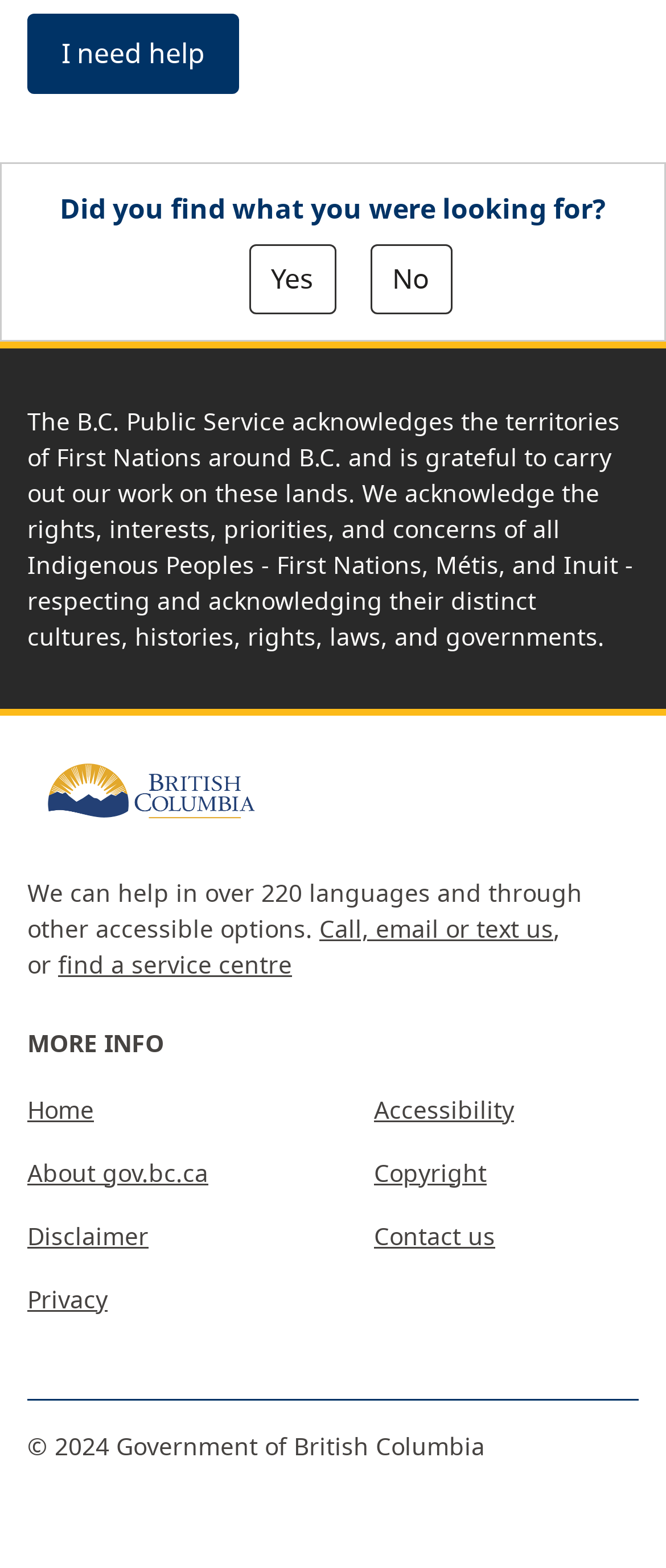Please provide the bounding box coordinates for the UI element as described: "find a service centre". The coordinates must be four floats between 0 and 1, represented as [left, top, right, bottom].

[0.087, 0.604, 0.438, 0.625]